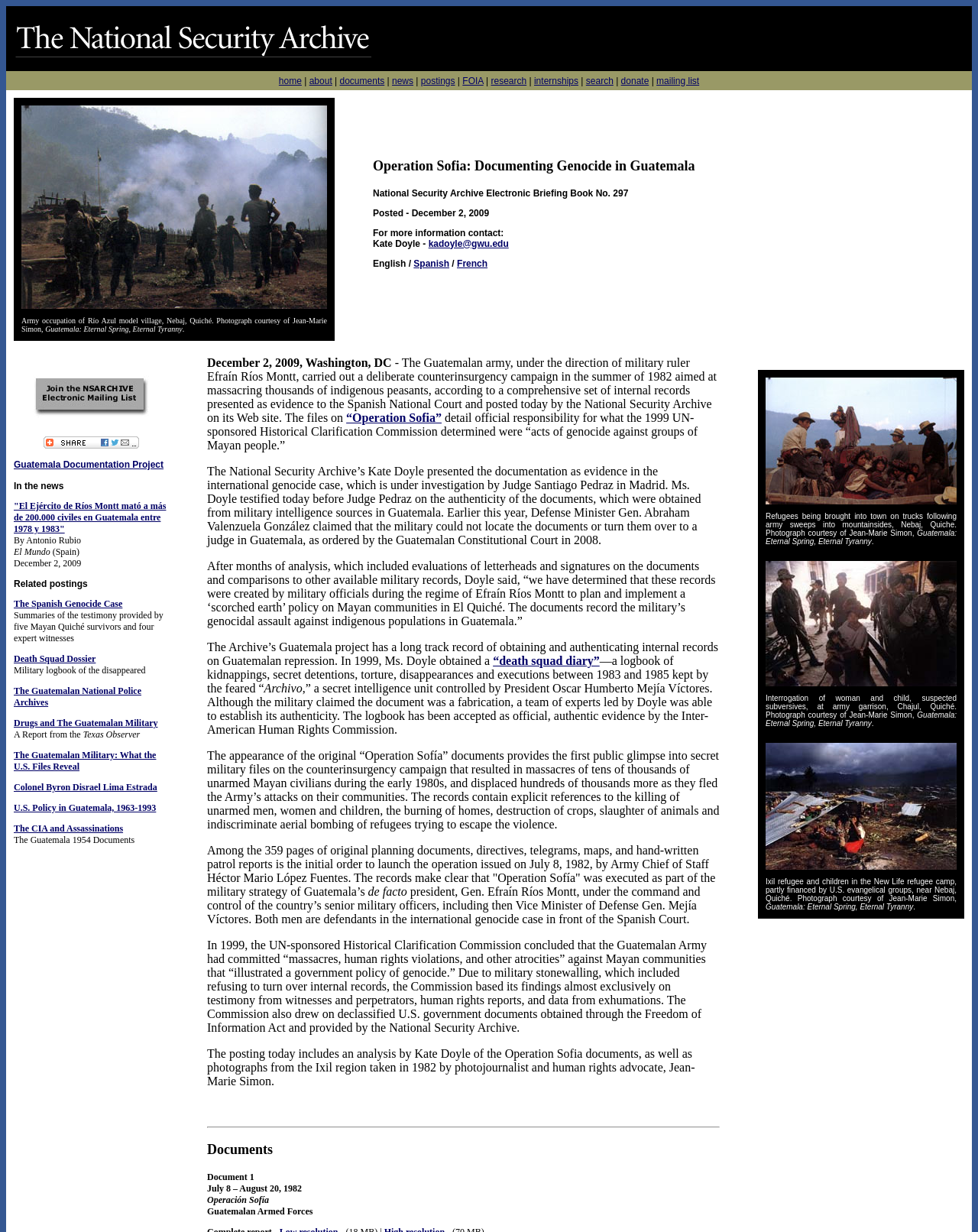Describe the webpage meticulously, covering all significant aspects.

The webpage is dedicated to documenting genocide in Guatemala, specifically the Operation Sofia campaign carried out by the Guatemalan army under the direction of Efraín Ríos Montt in 1982. The page is divided into several sections.

At the top, there is a navigation menu with links to various sections of the website, including home, about, documents, news, postings, and more.

Below the navigation menu, there is a large section that appears to be the main content area. It contains a photograph of the Army occupation of Río Azul model village, Nebaj, Quiché, with a caption describing the image.

To the right of the photograph, there is a blockquote section that provides an introduction to the Operation Sofia campaign, including the title "Operation Sofia: Documenting Genocide in Guatemala" and a brief description of the campaign. The section also includes links to contact information and language options.

Below the blockquote section, there is a table with several rows, each containing a link to a related posting or article. The links are accompanied by brief descriptions of the content.

Further down the page, there is a section titled "In the news" that lists several news articles related to the Guatemala Documentation Project. Each article is accompanied by a brief summary and a link to the full article.

The page also includes several other sections, including "Related postings" and "The Guatemala 1954 Documents", which provide additional information and resources related to the Operation Sofia campaign and the Guatemala Documentation Project.

Throughout the page, there are several images, including photographs and icons, that are used to break up the text and provide visual interest. Overall, the page is densely packed with information and resources related to the Operation Sofia campaign and the Guatemala Documentation Project.